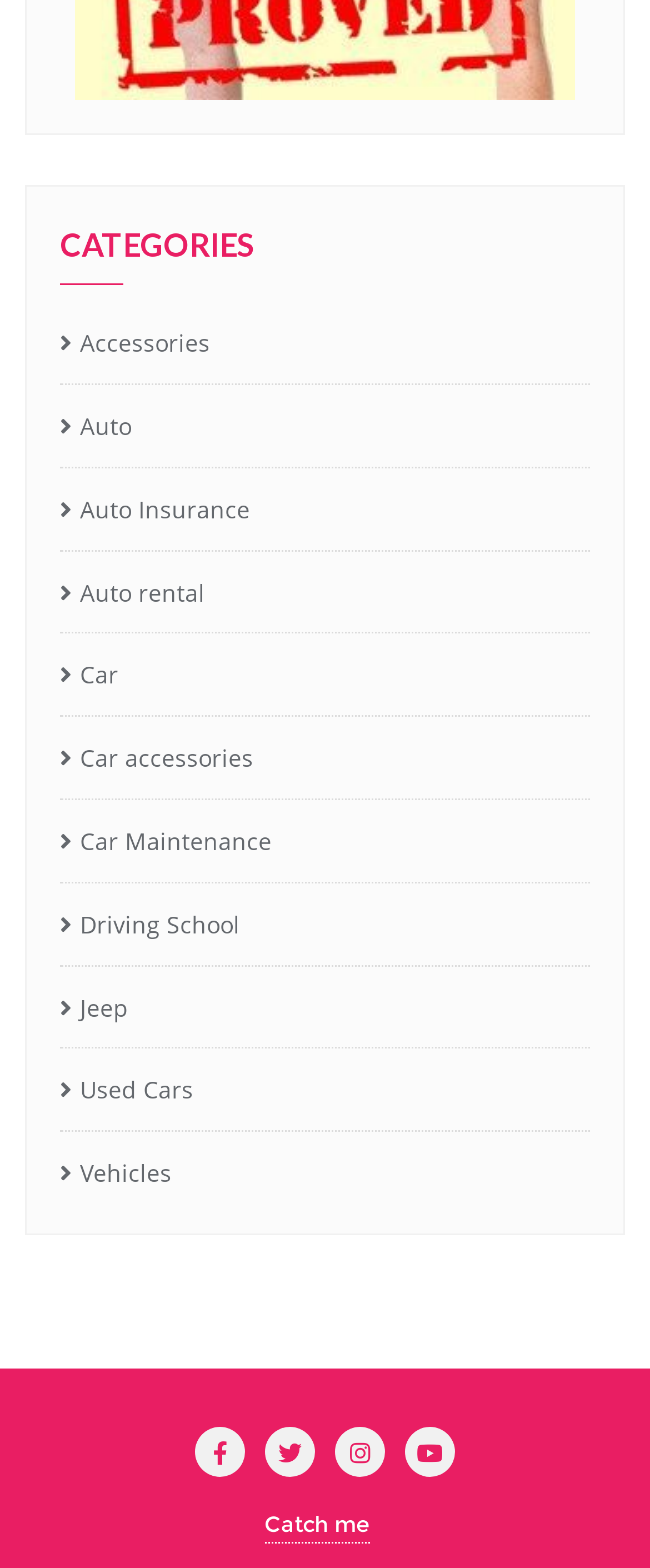Locate the bounding box coordinates of the area where you should click to accomplish the instruction: "Select Auto Insurance".

[0.092, 0.309, 0.385, 0.342]